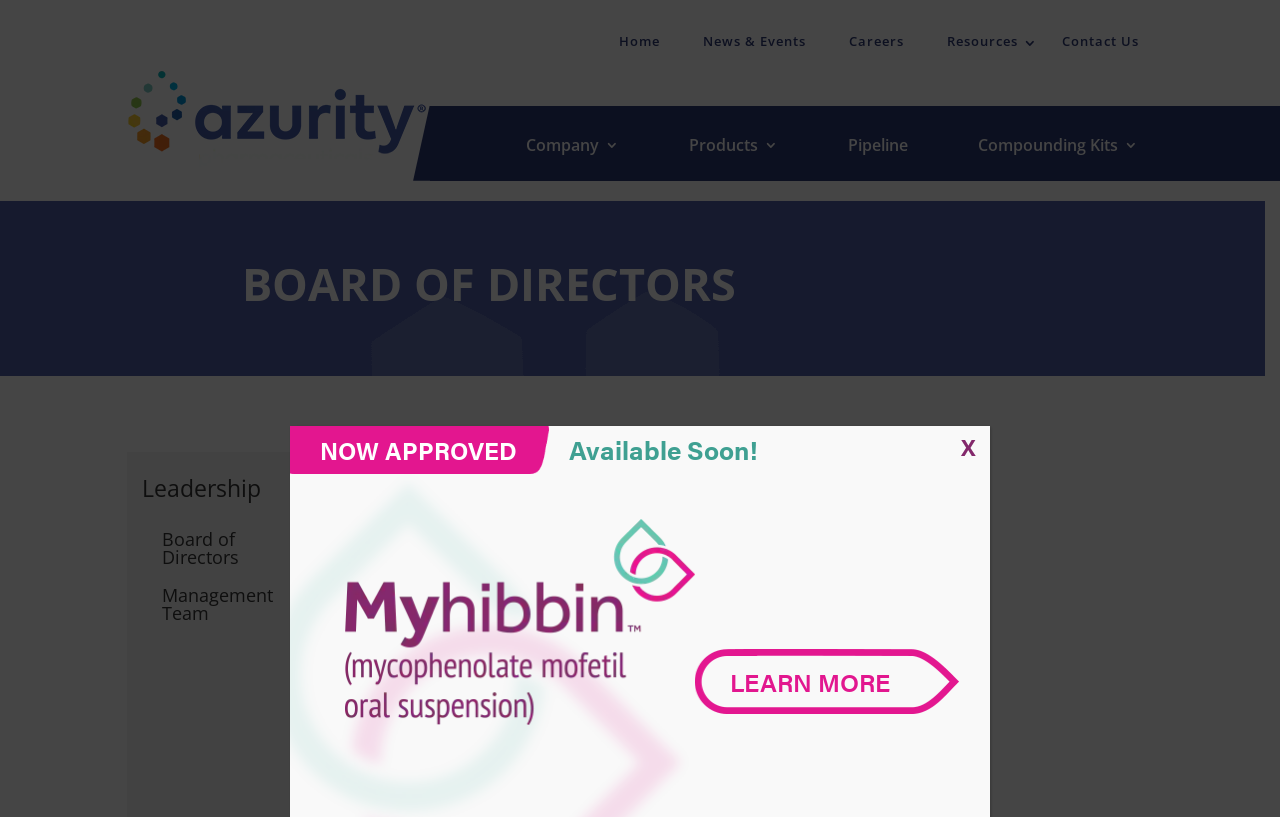Identify and provide the text of the main header on the webpage.

BOARD OF DIRECTORS